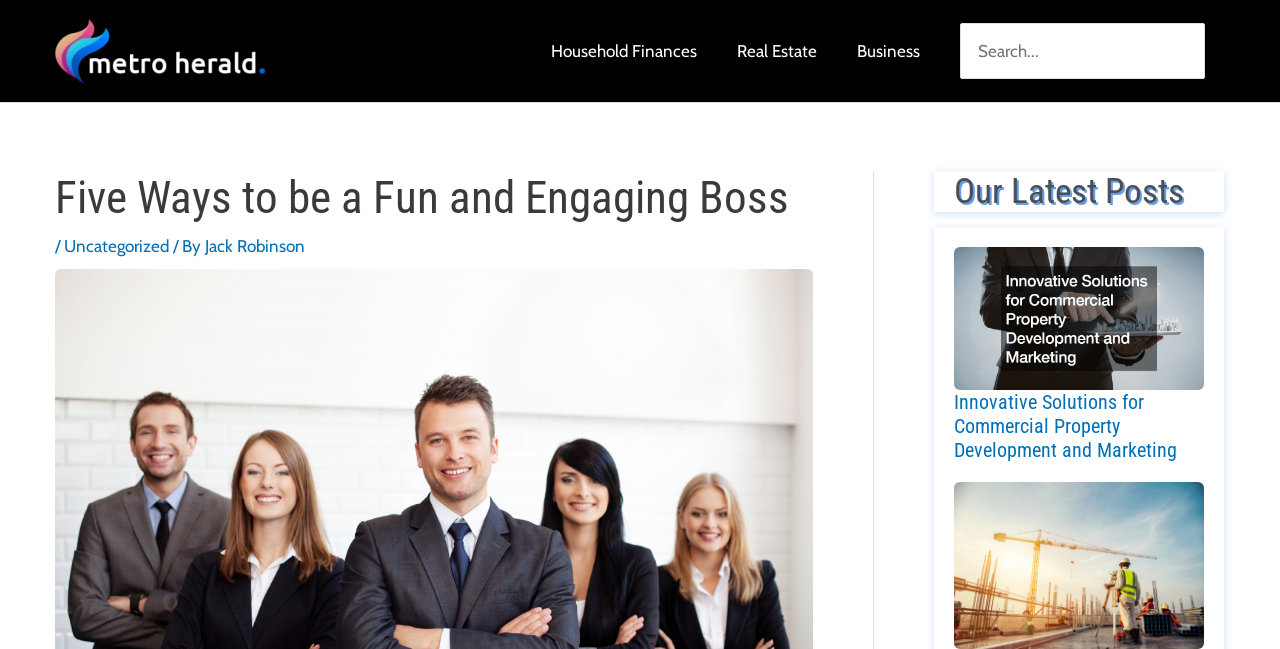How many main navigation links are there?
Please provide a comprehensive answer based on the contents of the image.

The main navigation links are located at the top of the webpage, and they are 'Household Finances', 'Real Estate', and 'Business'. These links are part of the 'Site Navigation' section.